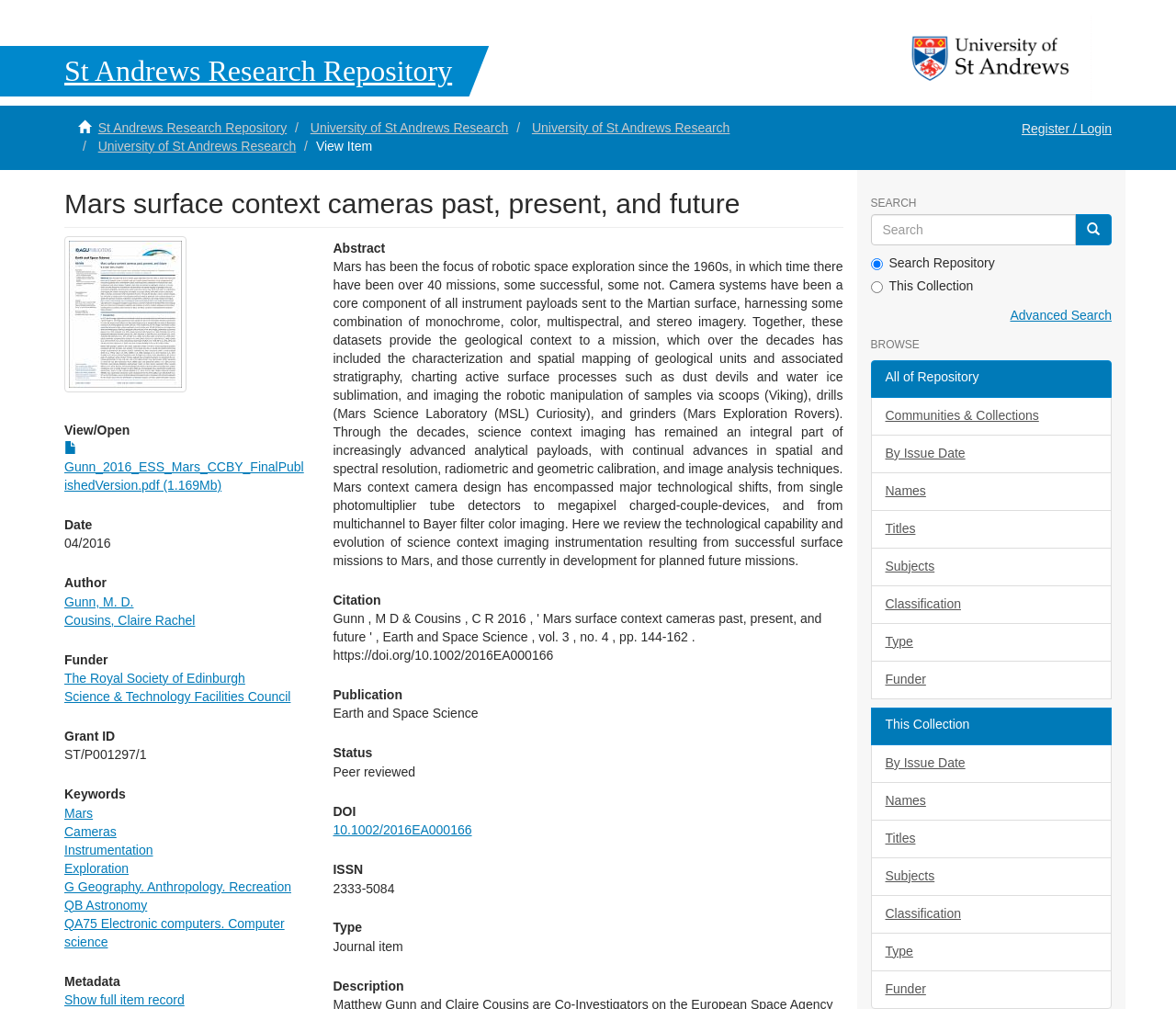What is the subject of the publication?
Observe the image and answer the question with a one-word or short phrase response.

Mars